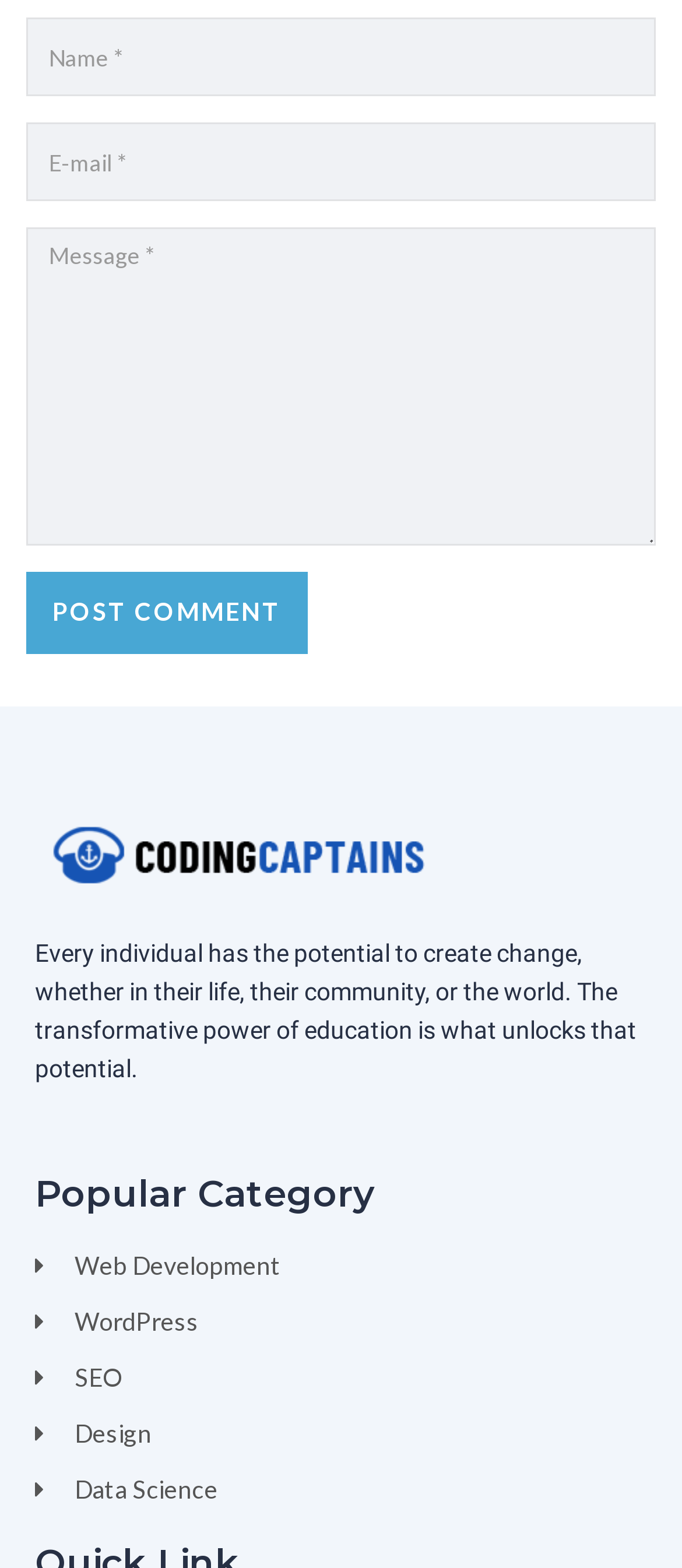From the image, can you give a detailed response to the question below:
What categories are listed below the quote?

Below the quote, there are five links listed under the heading 'Popular Category'. These links are labeled 'Web Development', 'WordPress', 'SEO', 'Design', and 'Data Science', indicating that they are popular categories or topics on the webpage.